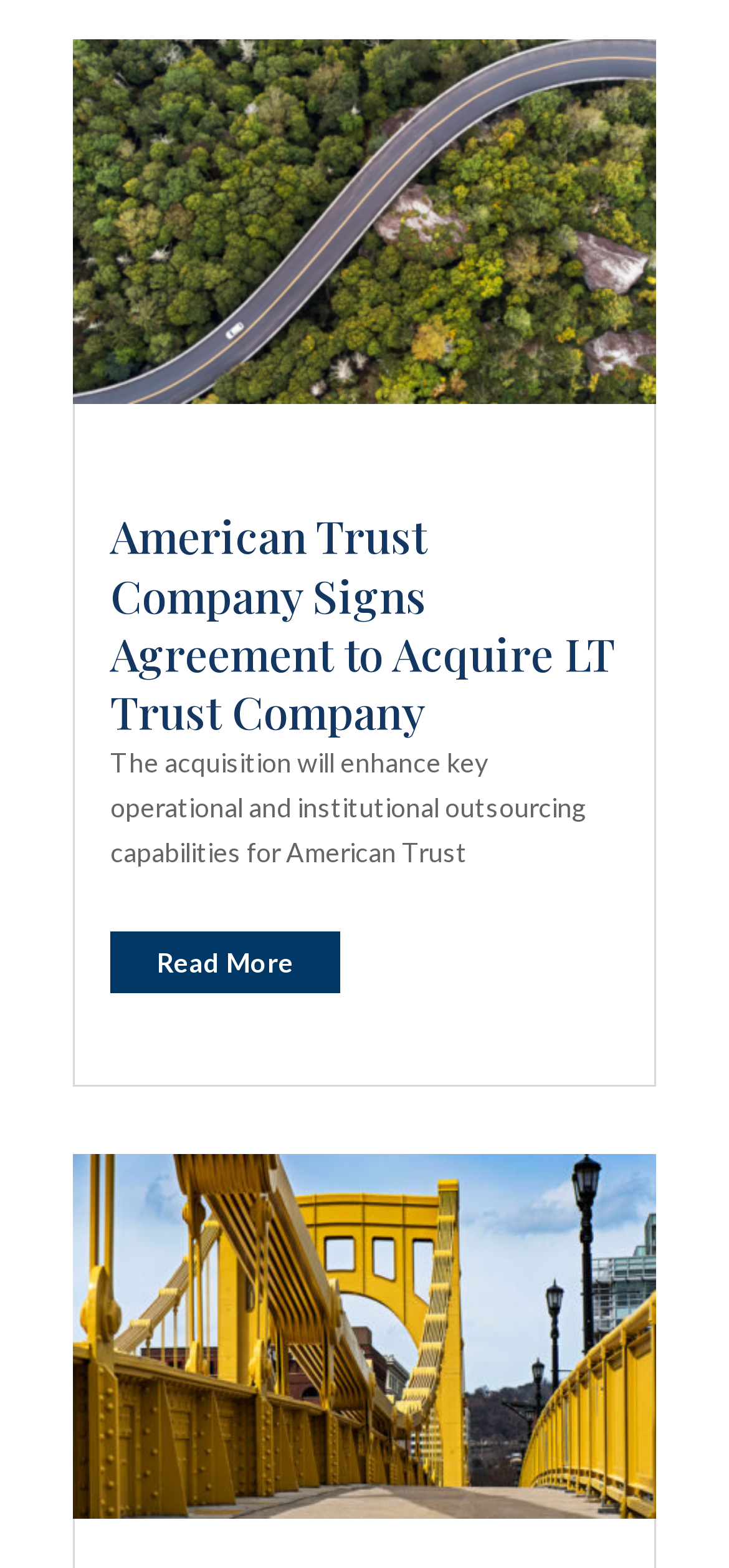Extract the bounding box for the UI element that matches this description: "read more".

[0.151, 0.593, 0.467, 0.634]